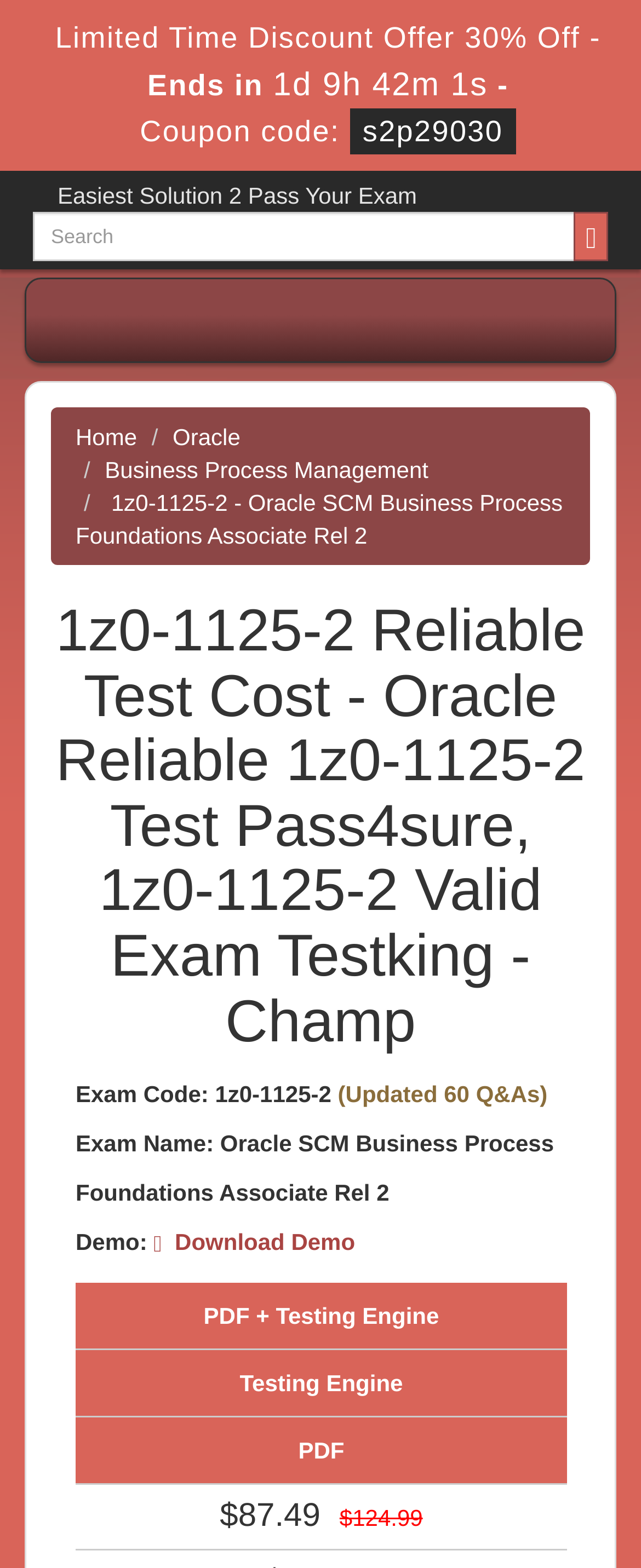Carefully examine the image and provide an in-depth answer to the question: What is the price of the product?

The price of the product can be found in the static text element that states '$87.49', which is located below the 'PDF + Testing Engine' text.